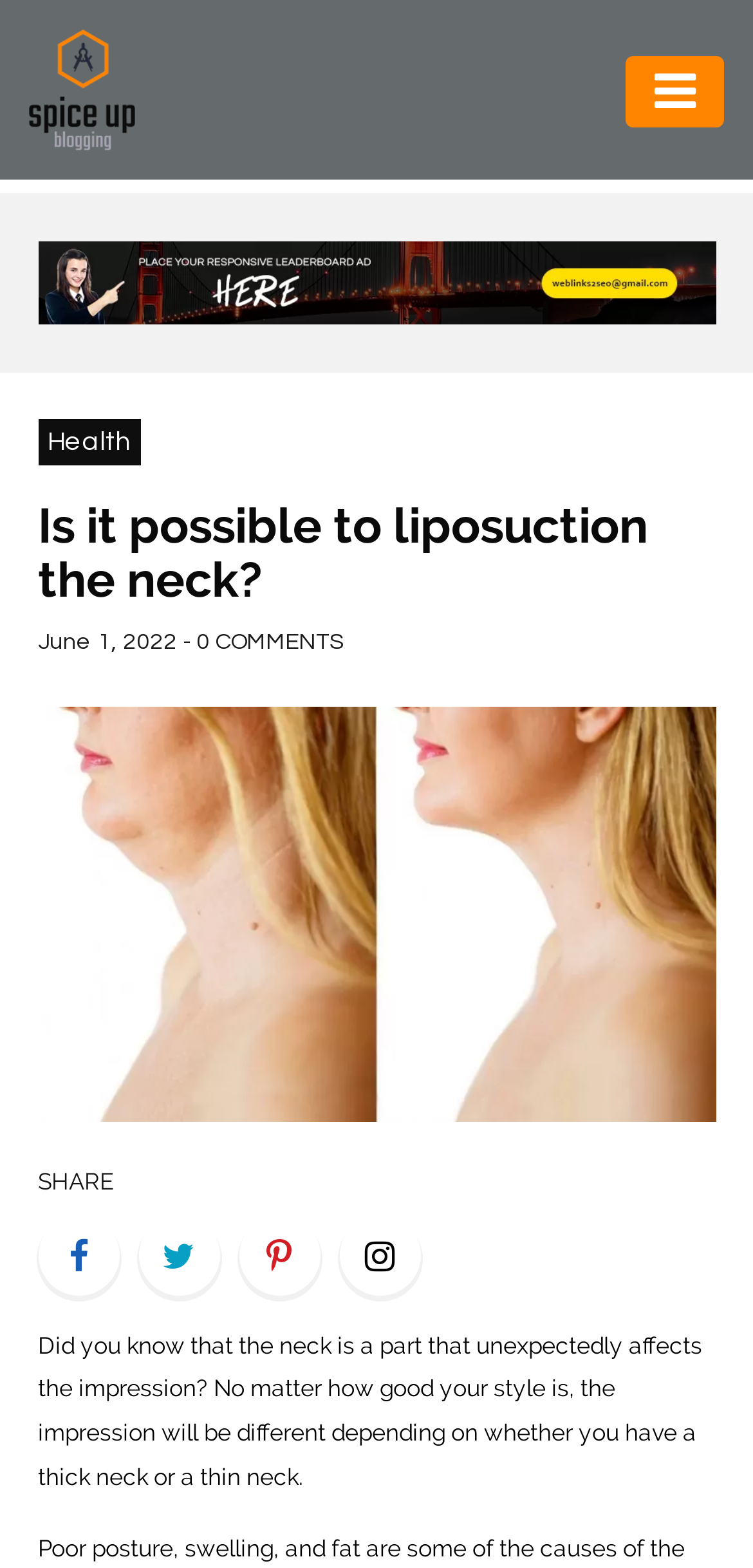Explain the webpage's layout and main content in detail.

This webpage is about neck liposuction, with a focus on the impact of the neck on one's impression. At the top, there is a logo or icon on the left, accompanied by a link on the right. Below this, there is a list of three bullet points, marked by circular markers. 

Further down, there is a large banner that spans almost the entire width of the page, containing a link and an image. Above this banner, there is a link to the "Health" category. The main content of the page starts with a heading that asks if it is possible to liposuction the neck, followed by a link to the same question. 

Below this, there is a date and comment count, indicating that the article was posted on June 1, 2022, and has no comments. A large image takes up most of the space below this, followed by a "SHARE" button. 

On the bottom right, there are four social media links, represented by icons. Finally, there is a paragraph of text that summarizes the importance of the neck in affecting one's impression, stating that it can make a difference regardless of one's style.